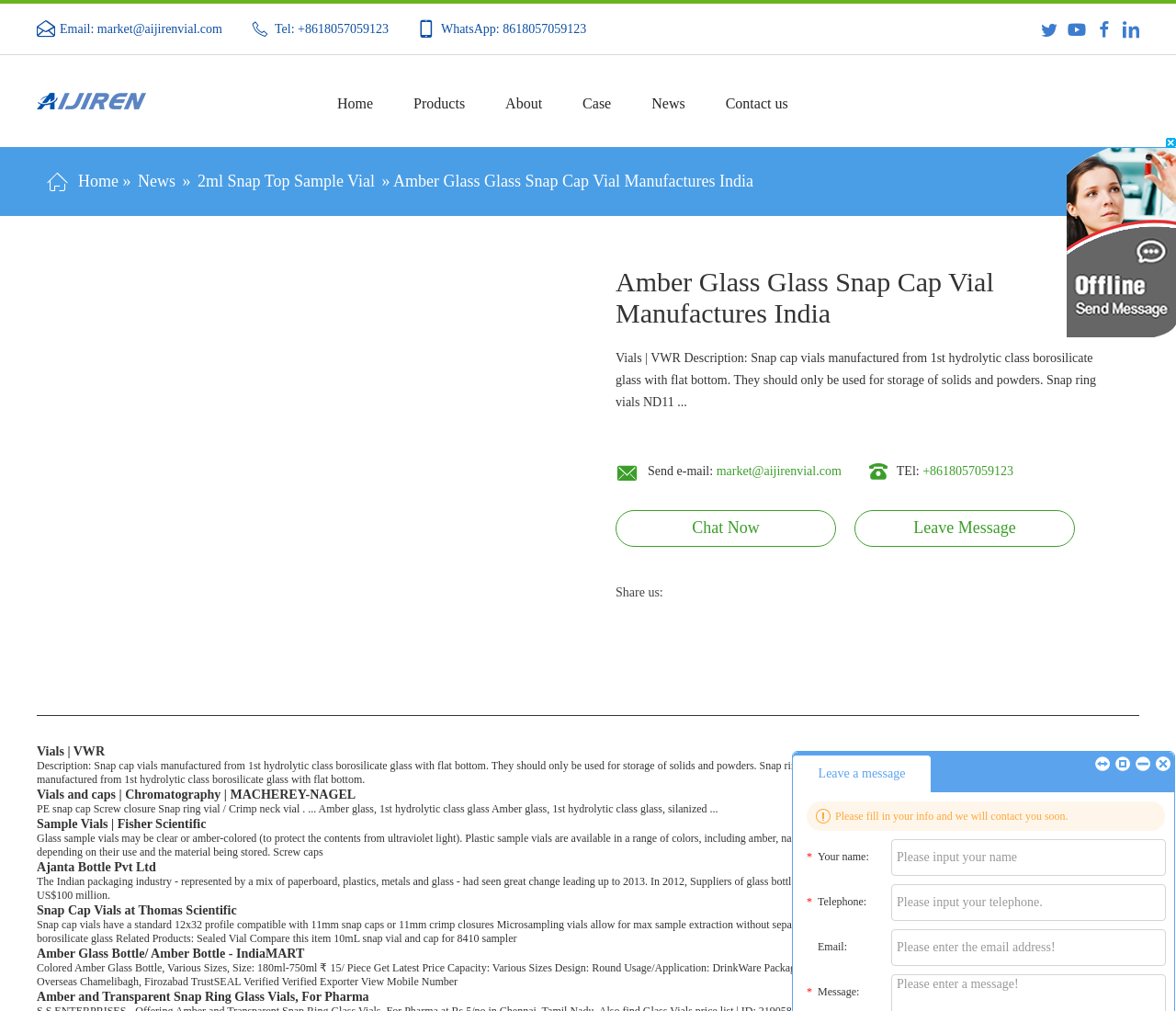Please locate the bounding box coordinates of the region I need to click to follow this instruction: "Click the 'Contact us' link".

[0.6, 0.086, 0.687, 0.118]